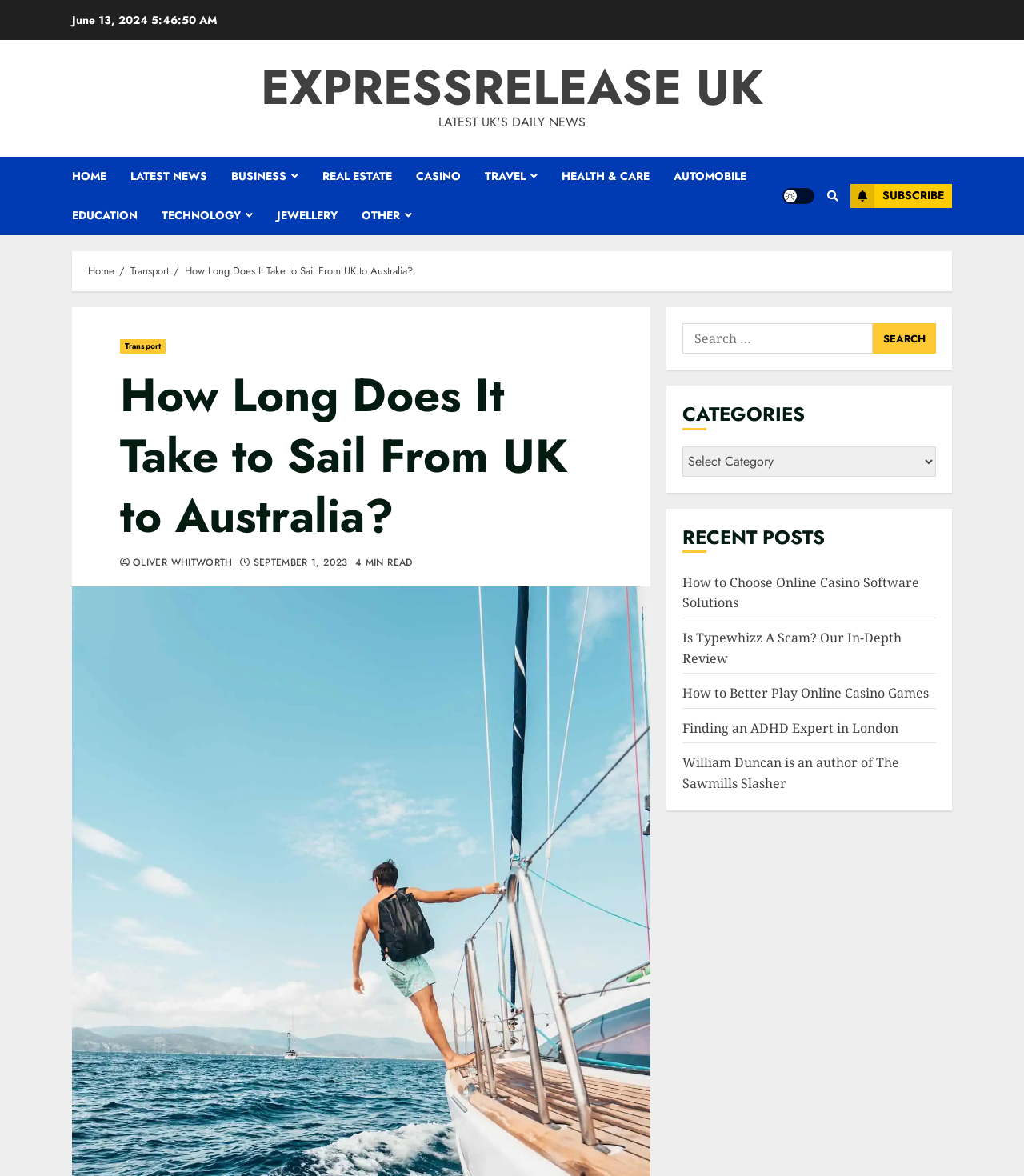Identify and extract the heading text of the webpage.

How Long Does It Take to Sail From UK to Australia?